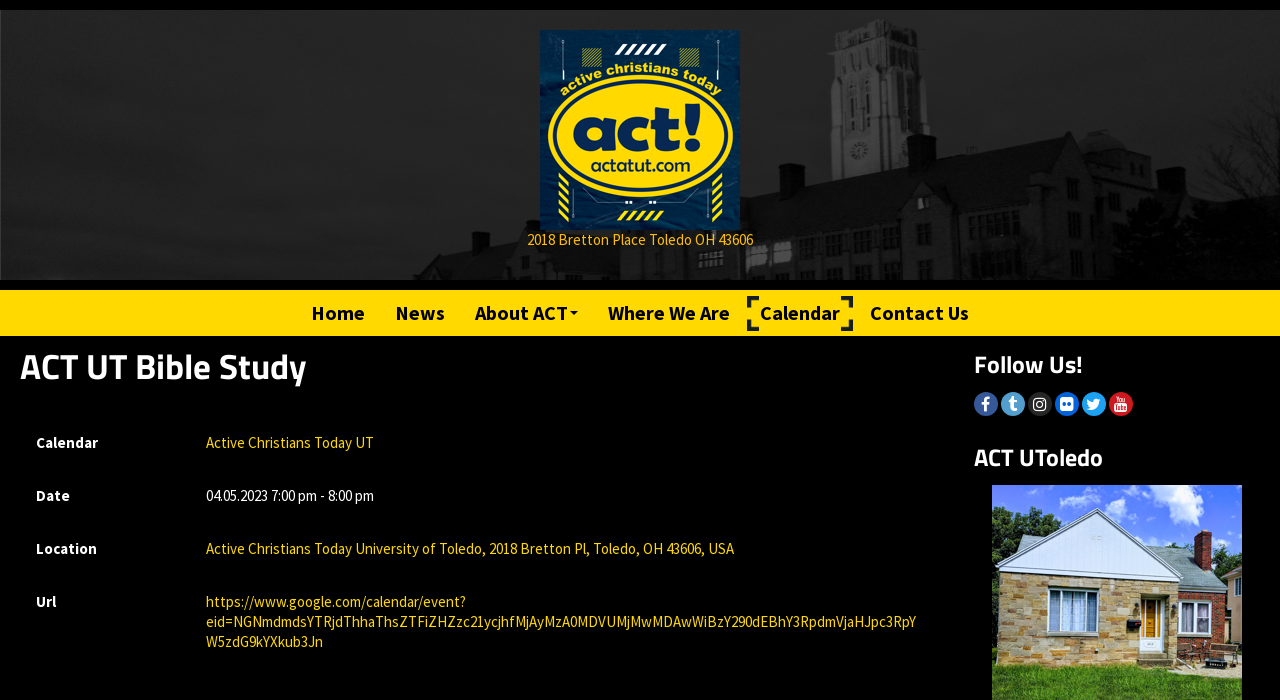Extract the bounding box coordinates for the UI element described by the text: "Where We Are". The coordinates should be in the form of [left, top, right, bottom] with values between 0 and 1.

[0.463, 0.414, 0.582, 0.48]